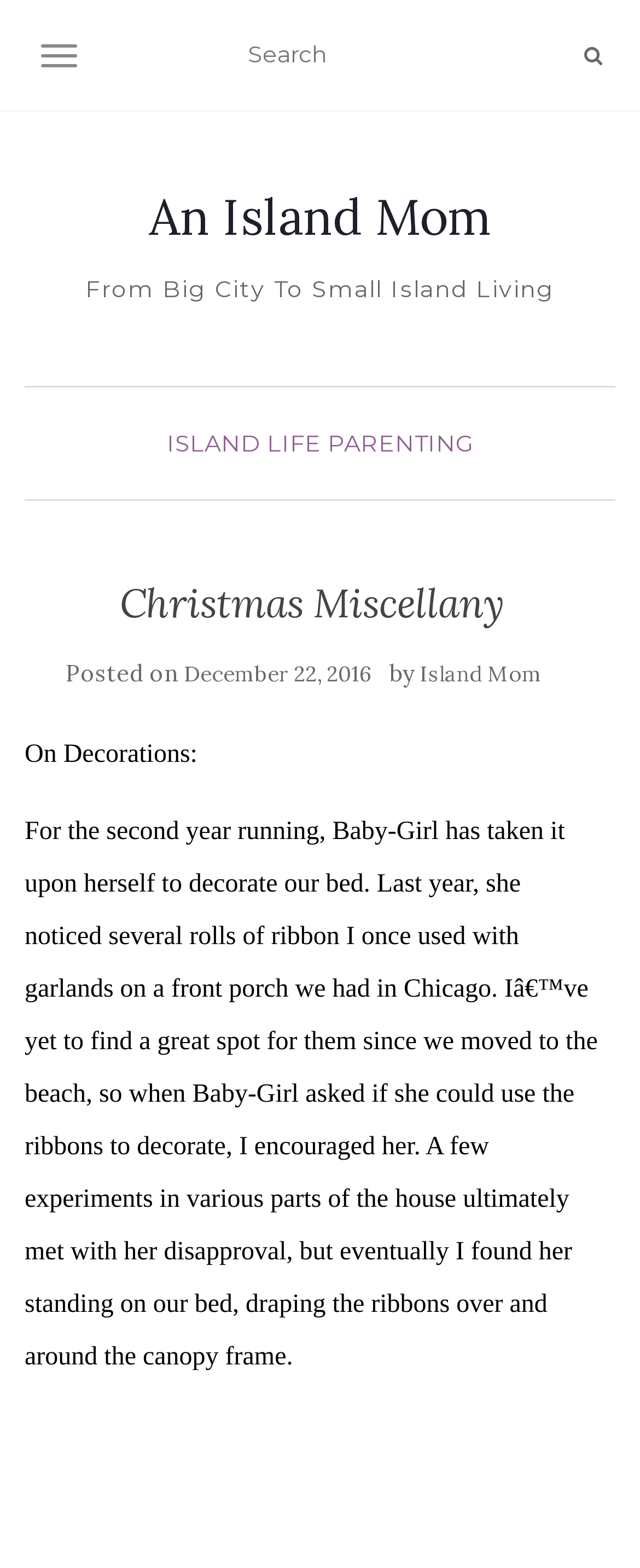Find the bounding box coordinates of the element to click in order to complete the given instruction: "Read ISLAND LIFE."

[0.26, 0.273, 0.501, 0.292]